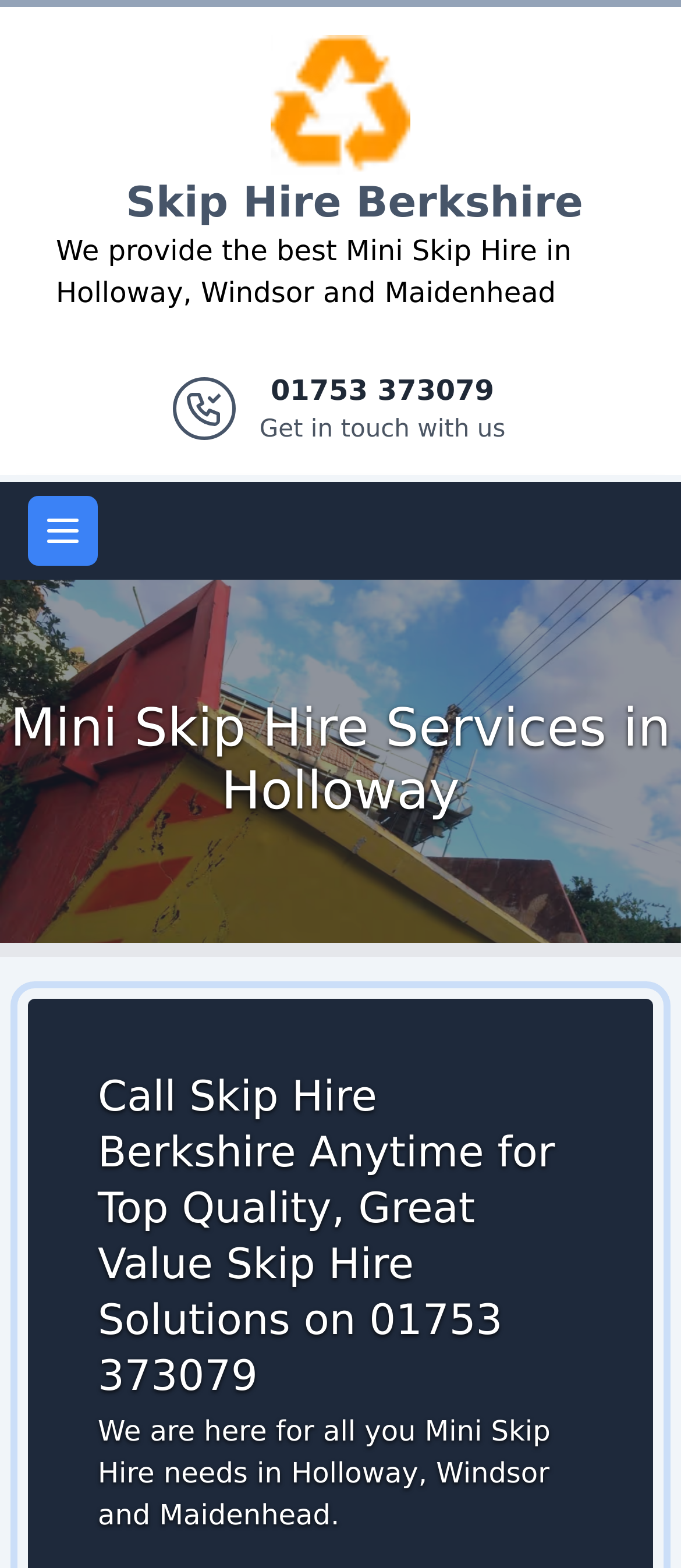Using the given description, provide the bounding box coordinates formatted as (top-left x, top-left y, bottom-right x, bottom-right y), with all values being floating point numbers between 0 and 1. Description: Logo

[0.397, 0.024, 0.603, 0.046]